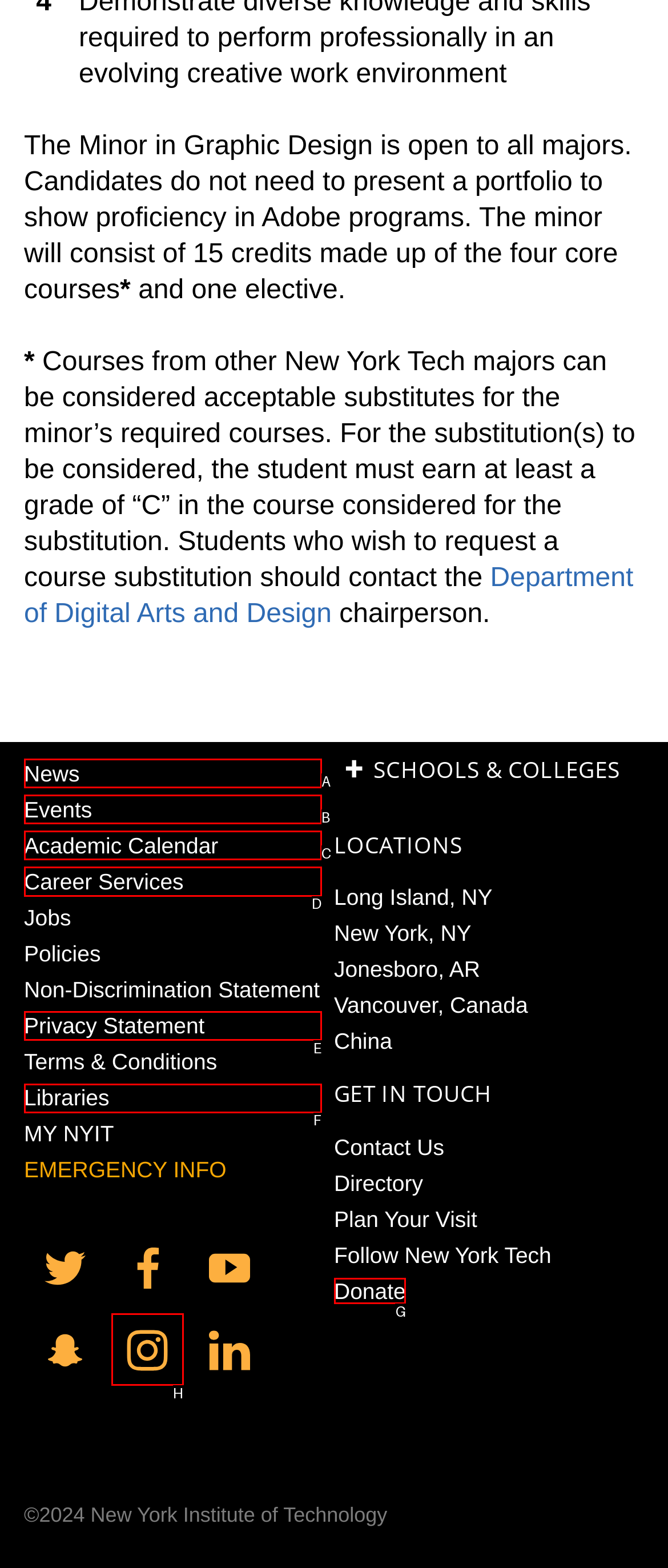Which option corresponds to the following element description: Academic Calendar?
Please provide the letter of the correct choice.

C